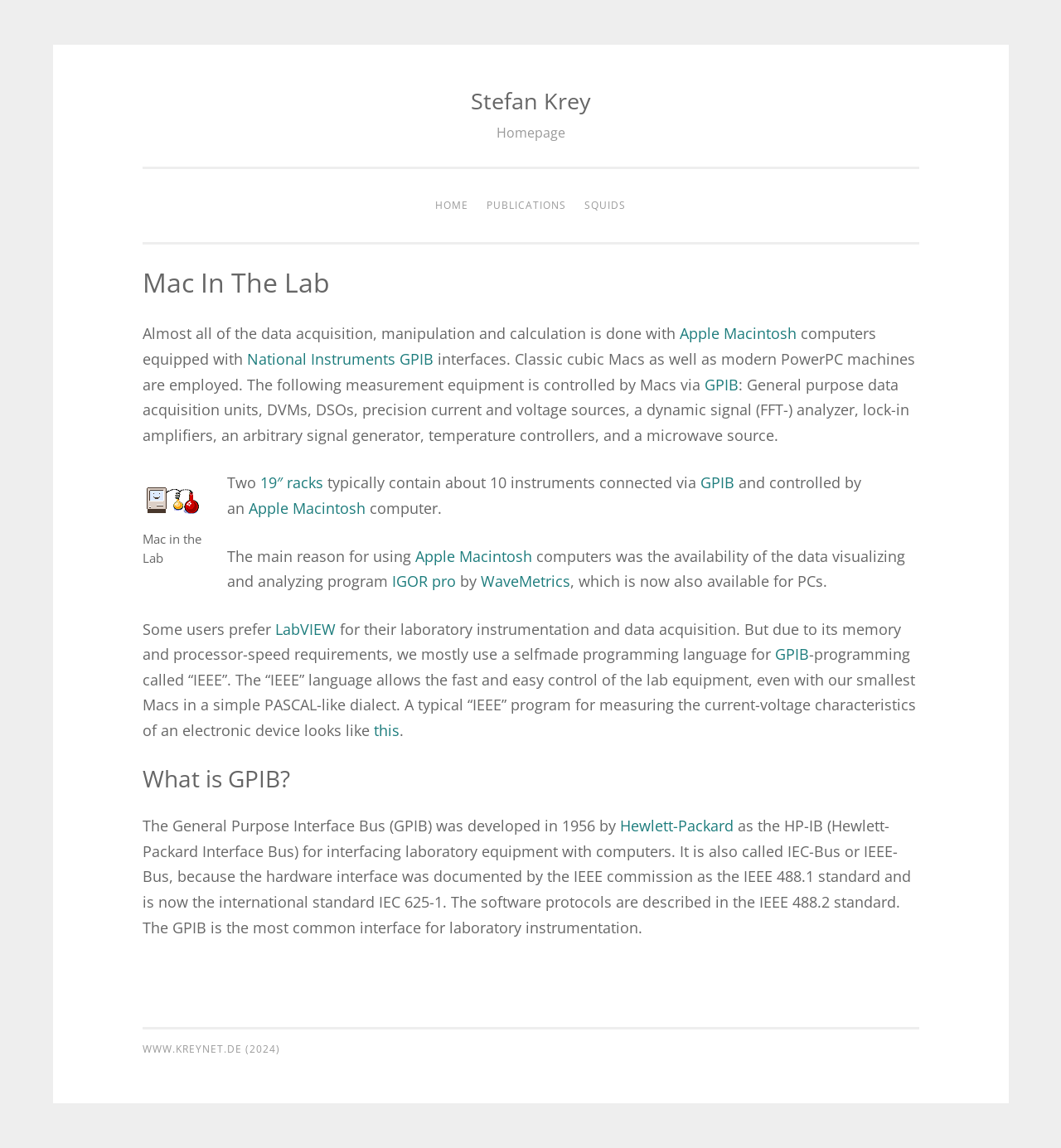Using the element description National Instruments GPIB, predict the bounding box coordinates for the UI element. Provide the coordinates in (top-left x, top-left y, bottom-right x, bottom-right y) format with values ranging from 0 to 1.

[0.232, 0.304, 0.408, 0.321]